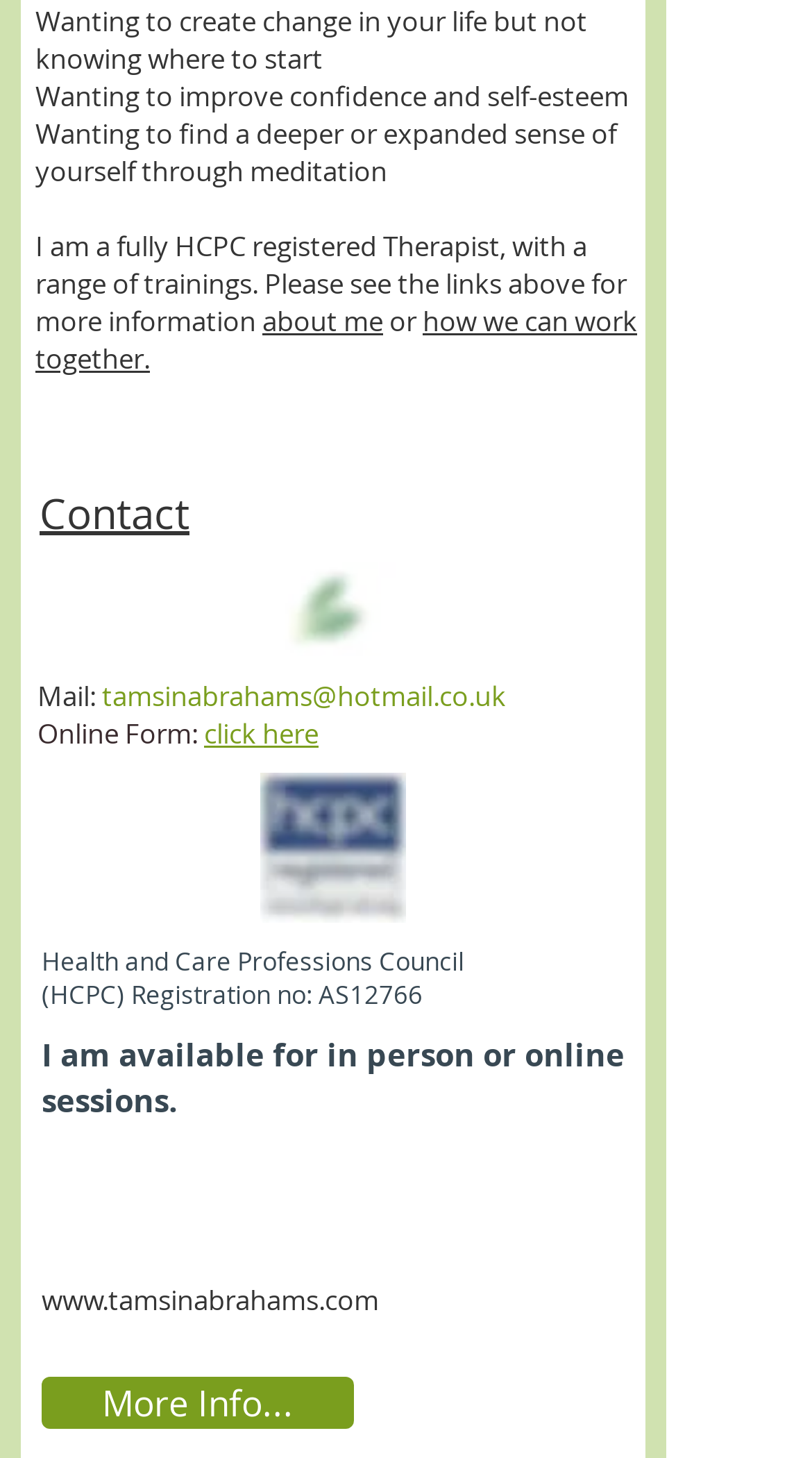From the element description: "Contact", extract the bounding box coordinates of the UI element. The coordinates should be expressed as four float numbers between 0 and 1, in the order [left, top, right, bottom].

[0.049, 0.333, 0.233, 0.371]